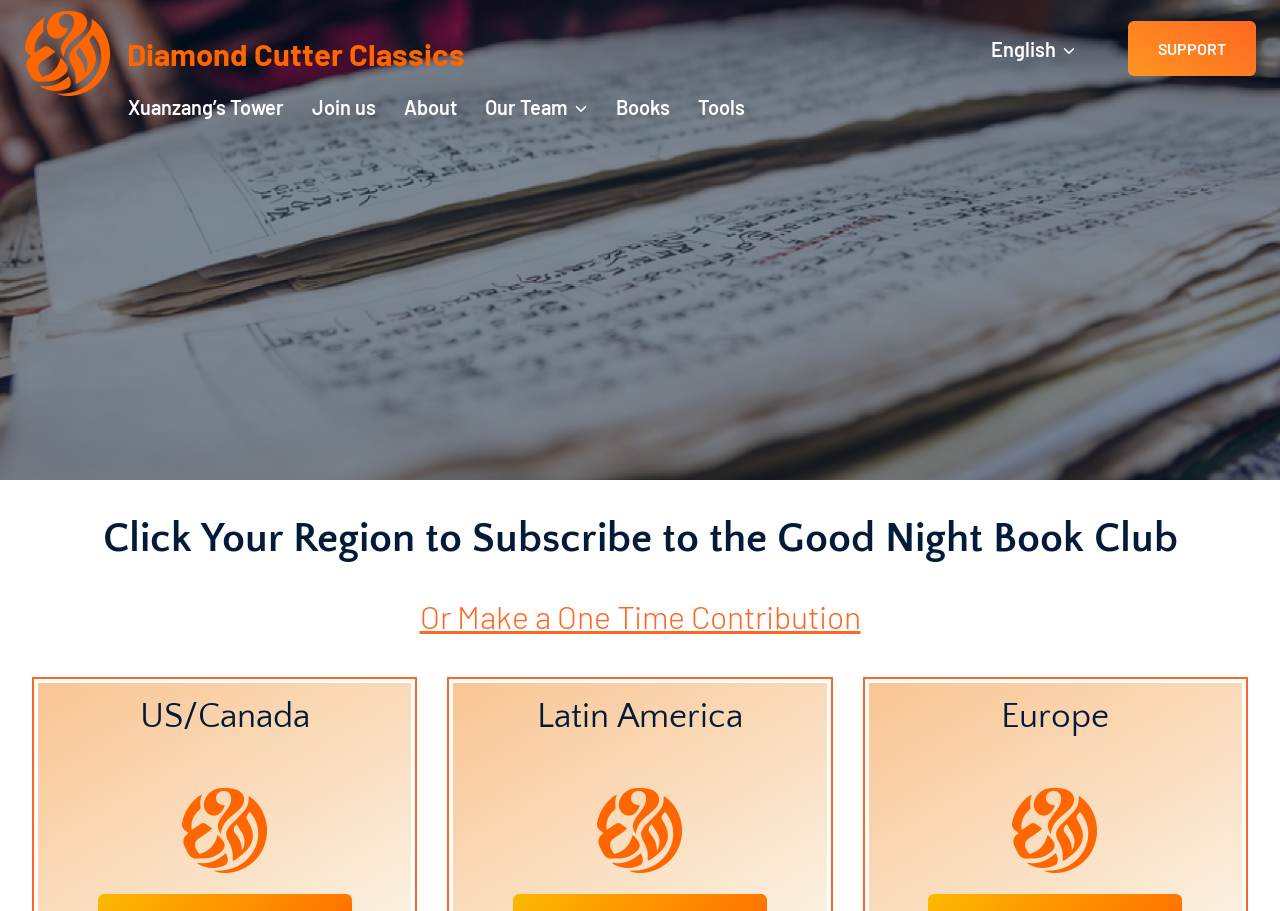Utilize the details in the image to give a detailed response to the question: How many navigation menus are there?

There are two navigation menus on the webpage, one is the primary navigation menu with links to 'Xuanzang’s Tower', 'Join us', 'About', 'Our Team', 'Books', and 'Tools', and the other is the secondary navigation menu with a link to 'English'.